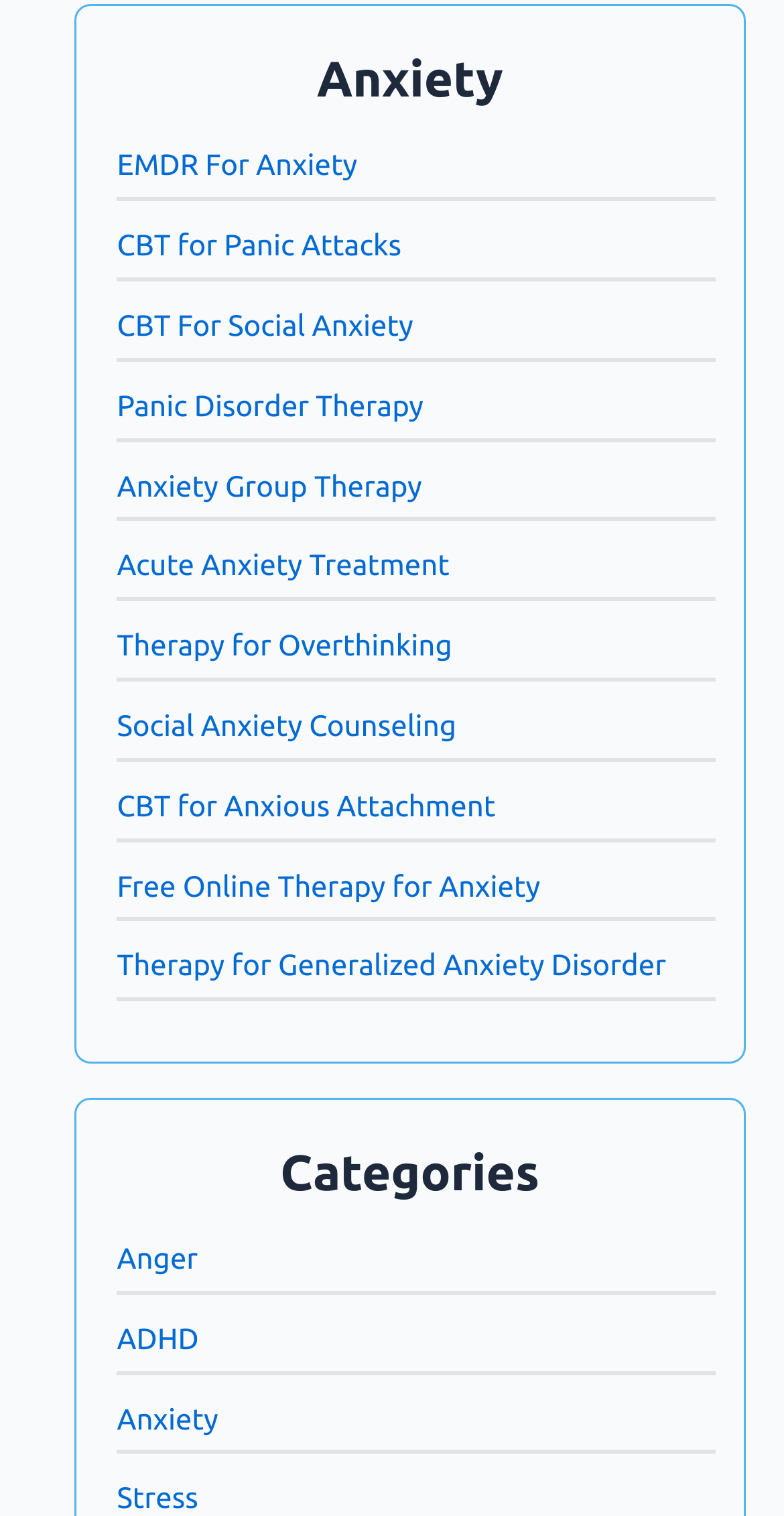Specify the bounding box coordinates of the region I need to click to perform the following instruction: "Click on EMDR For Anxiety". The coordinates must be four float numbers in the range of 0 to 1, i.e., [left, top, right, bottom].

[0.149, 0.097, 0.456, 0.12]